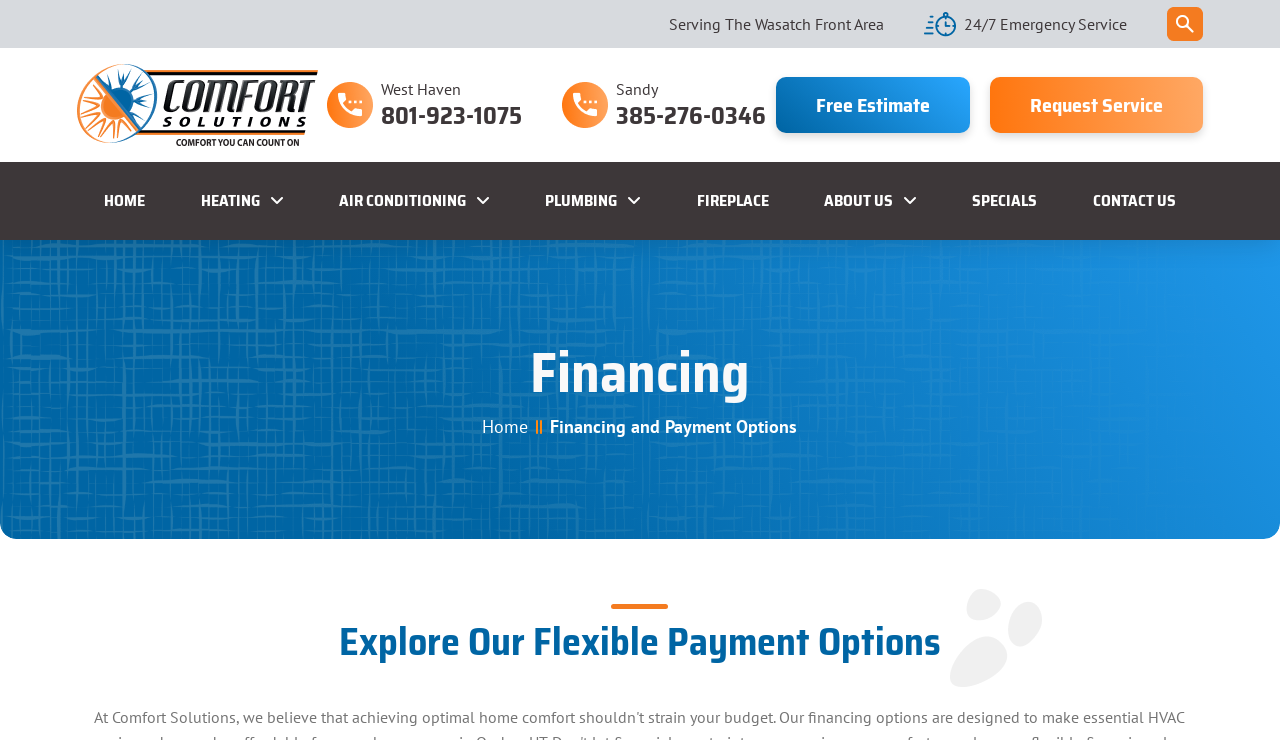Given the element description Sandy 385-276-0346, specify the bounding box coordinates of the corresponding UI element in the format (top-left x, top-left y, bottom-right x, bottom-right y). All values must be between 0 and 1.

[0.408, 0.105, 0.599, 0.179]